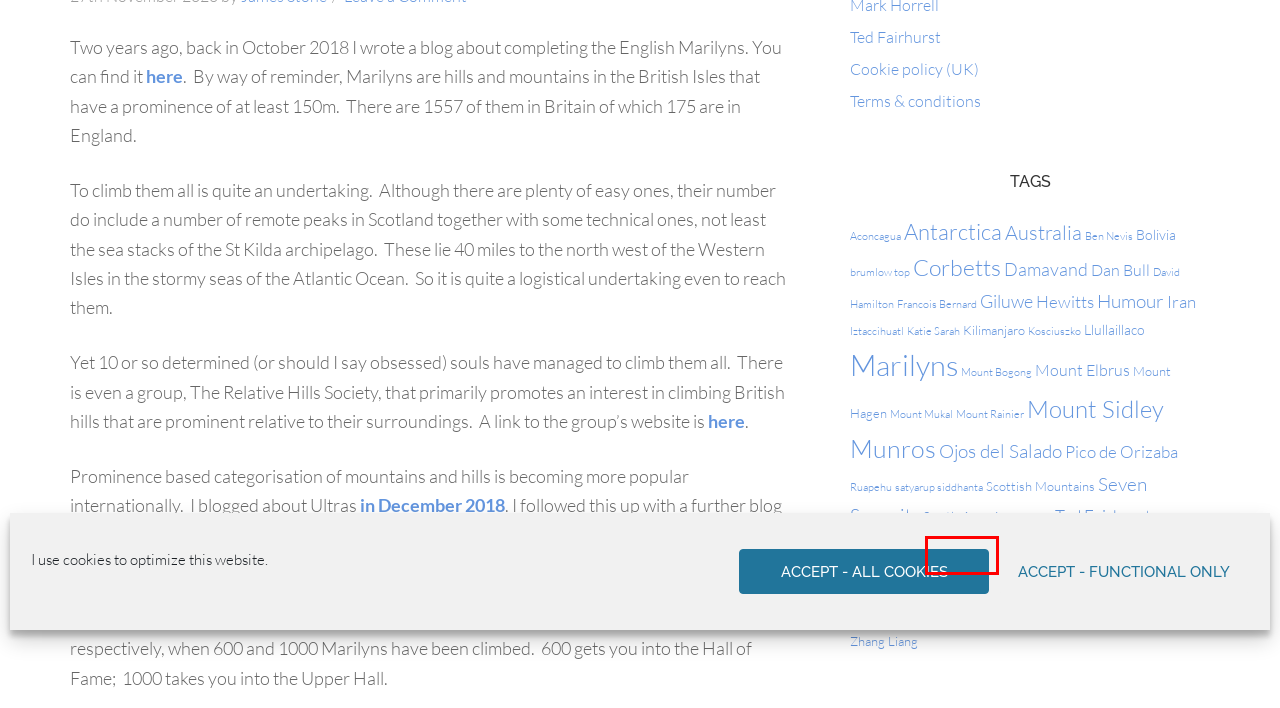You have a screenshot of a webpage with a red rectangle bounding box around a UI element. Choose the best description that matches the new page after clicking the element within the bounding box. The candidate descriptions are:
A. Mount Rainier – James Stone
B. Damavand – James Stone
C. Ultras – James Stone
D. Ruapehu – James Stone
E. The Top 50 Ultra Prominent Peaks of the World (and who has climbed them) – James Stone
F. Ultras of the World – James Stone
G. David Hamilton – James Stone
H. Munros – James Stone

C